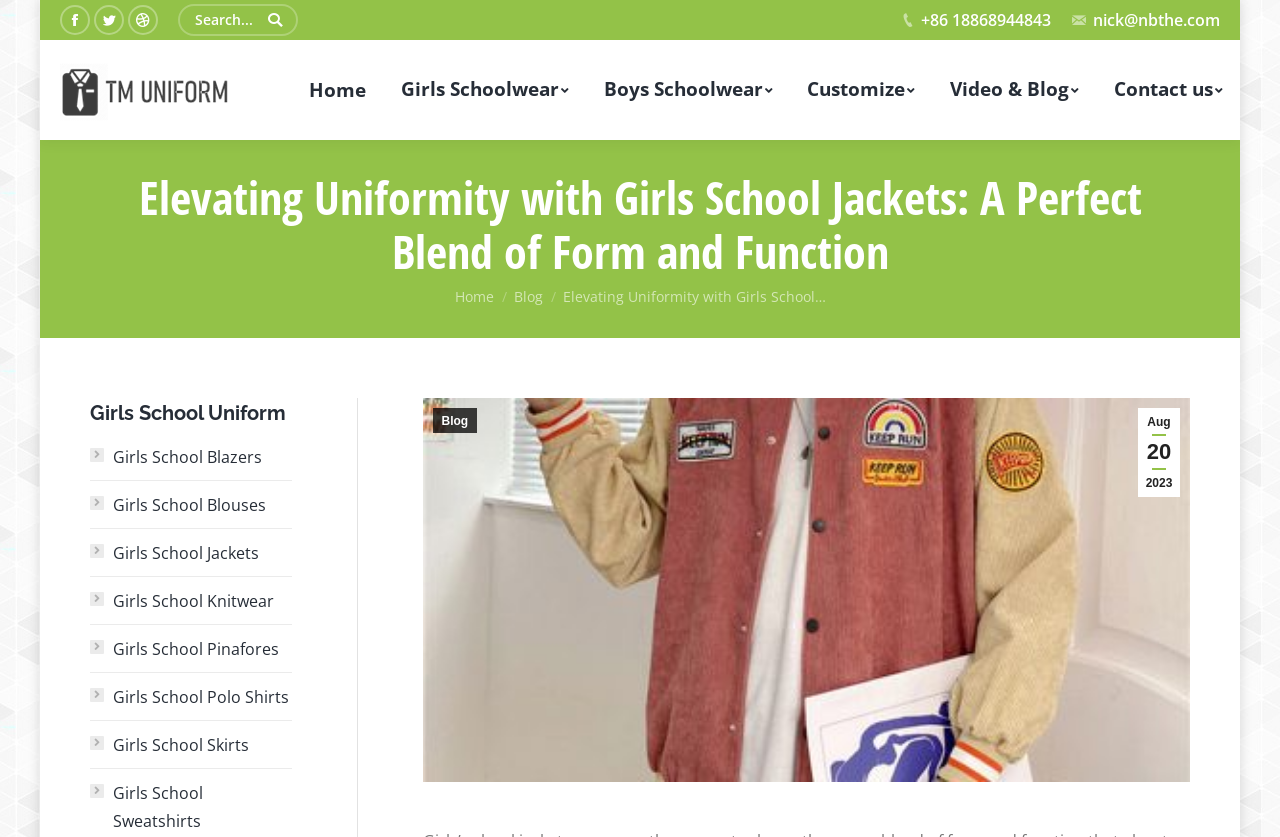What is the company's social media platform with a bird logo? Based on the image, give a response in one word or a short phrase.

Twitter